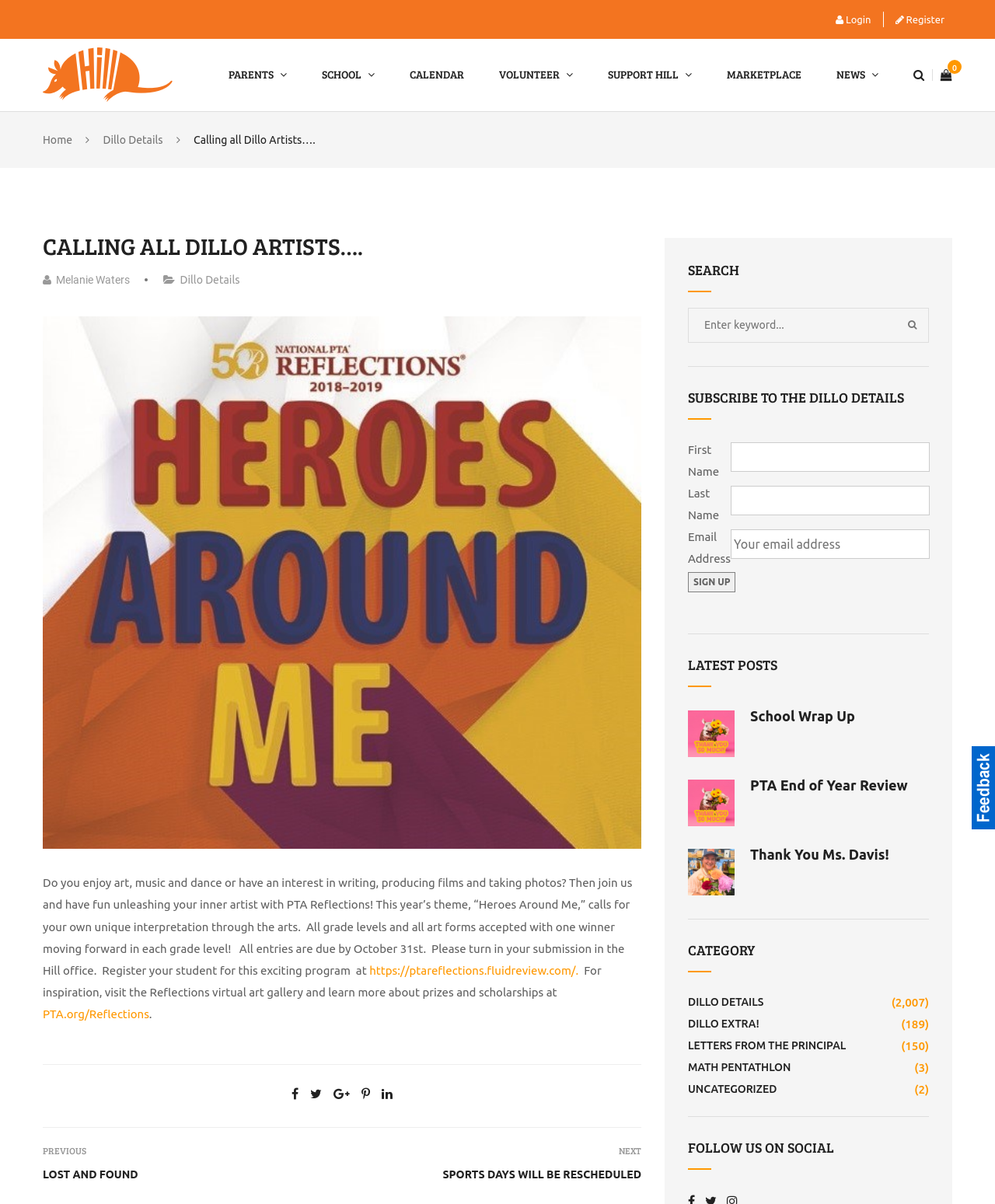What is the theme of this year's Reflections program?
Using the visual information, answer the question in a single word or phrase.

Heroes Around Me